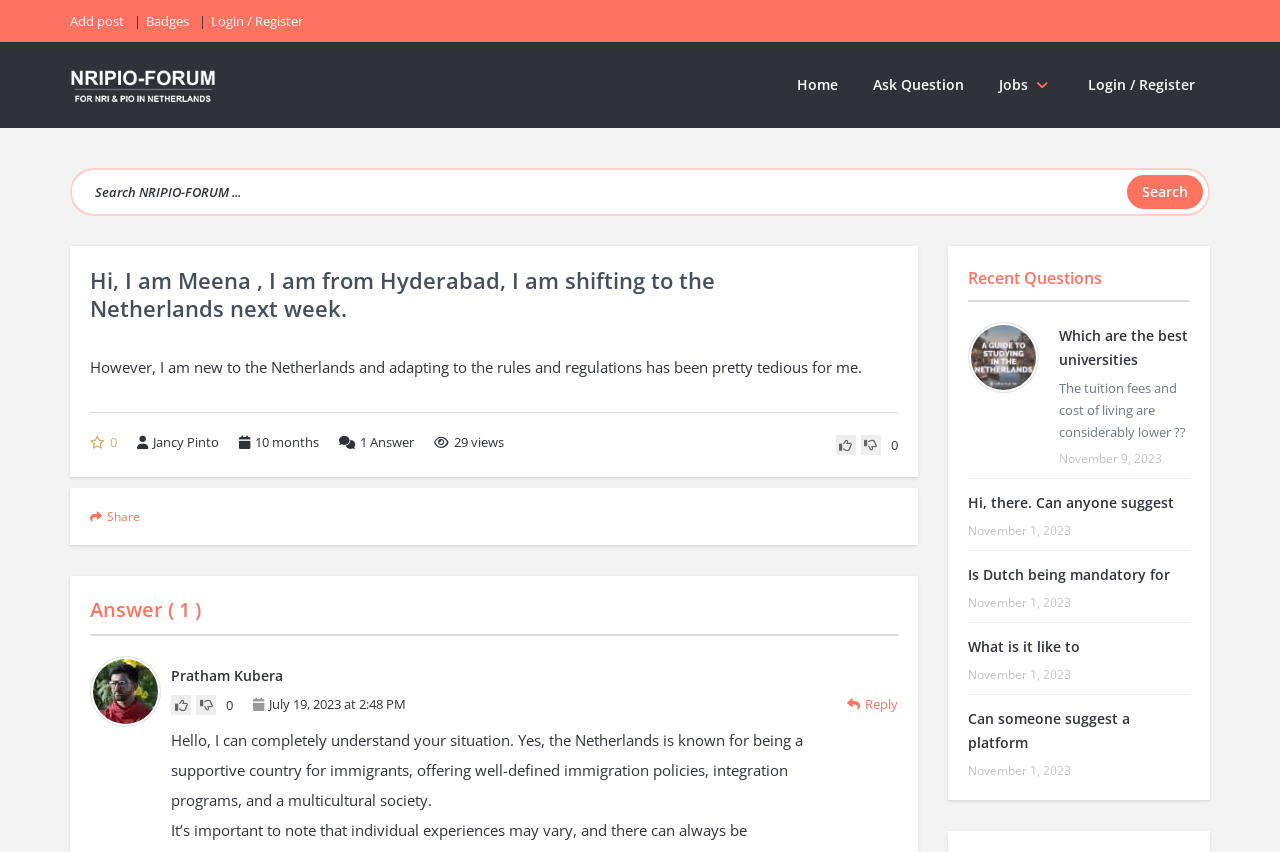What is the name of the person who is shifting to the Netherlands? Observe the screenshot and provide a one-word or short phrase answer.

Meena